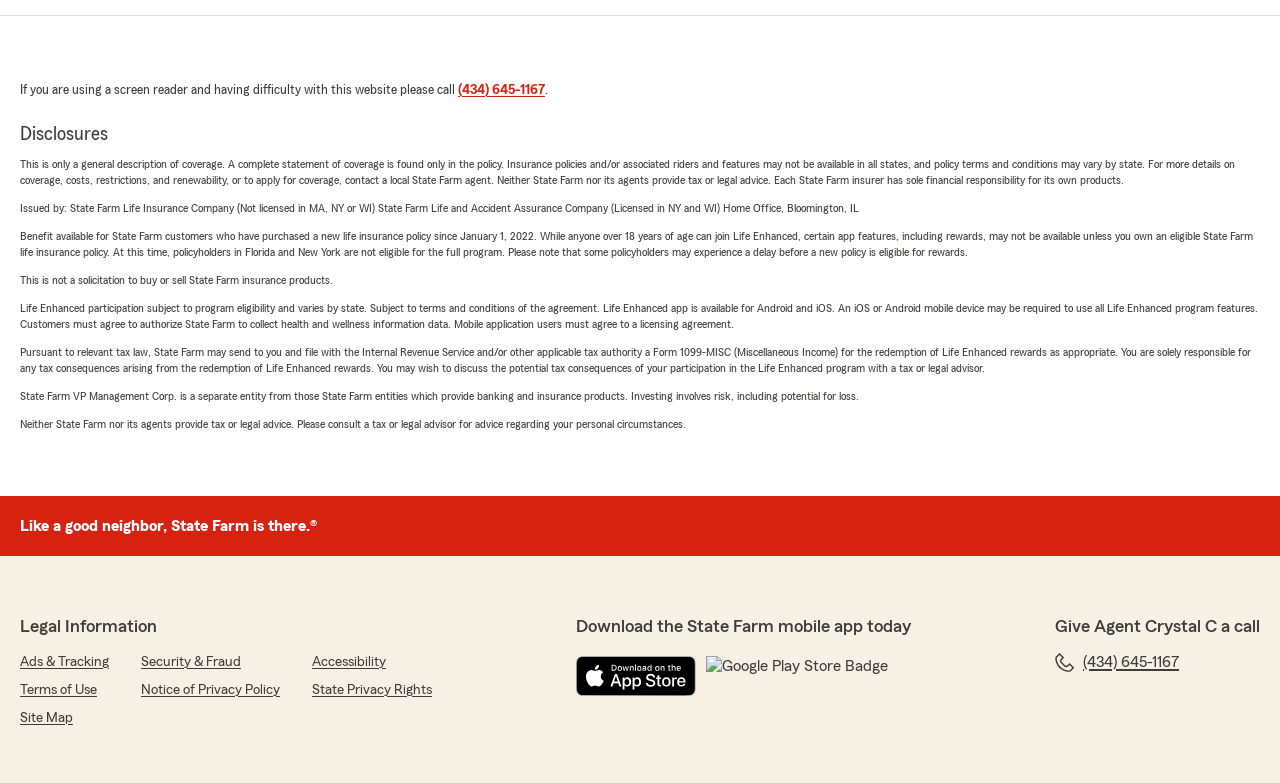What is the purpose of the phone number?
Please answer the question as detailed as possible.

The phone number is provided to contact a local State Farm agent for more details on coverage, costs, restrictions, and renewability, or to apply for coverage.